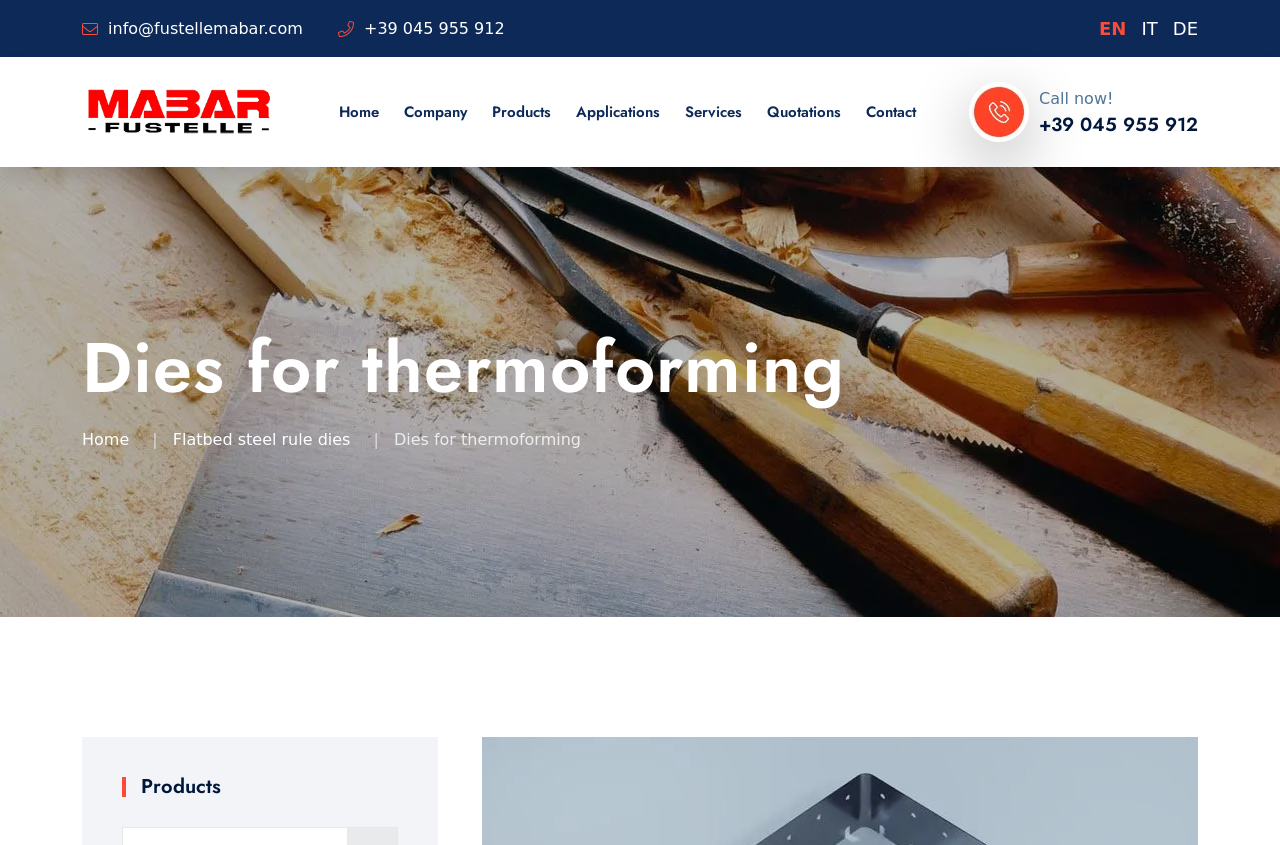Given the description of the UI element: "alt="Mabar Fustelle s.r.l."", predict the bounding box coordinates in the form of [left, top, right, bottom], with each value being a float between 0 and 1.

[0.064, 0.12, 0.216, 0.143]